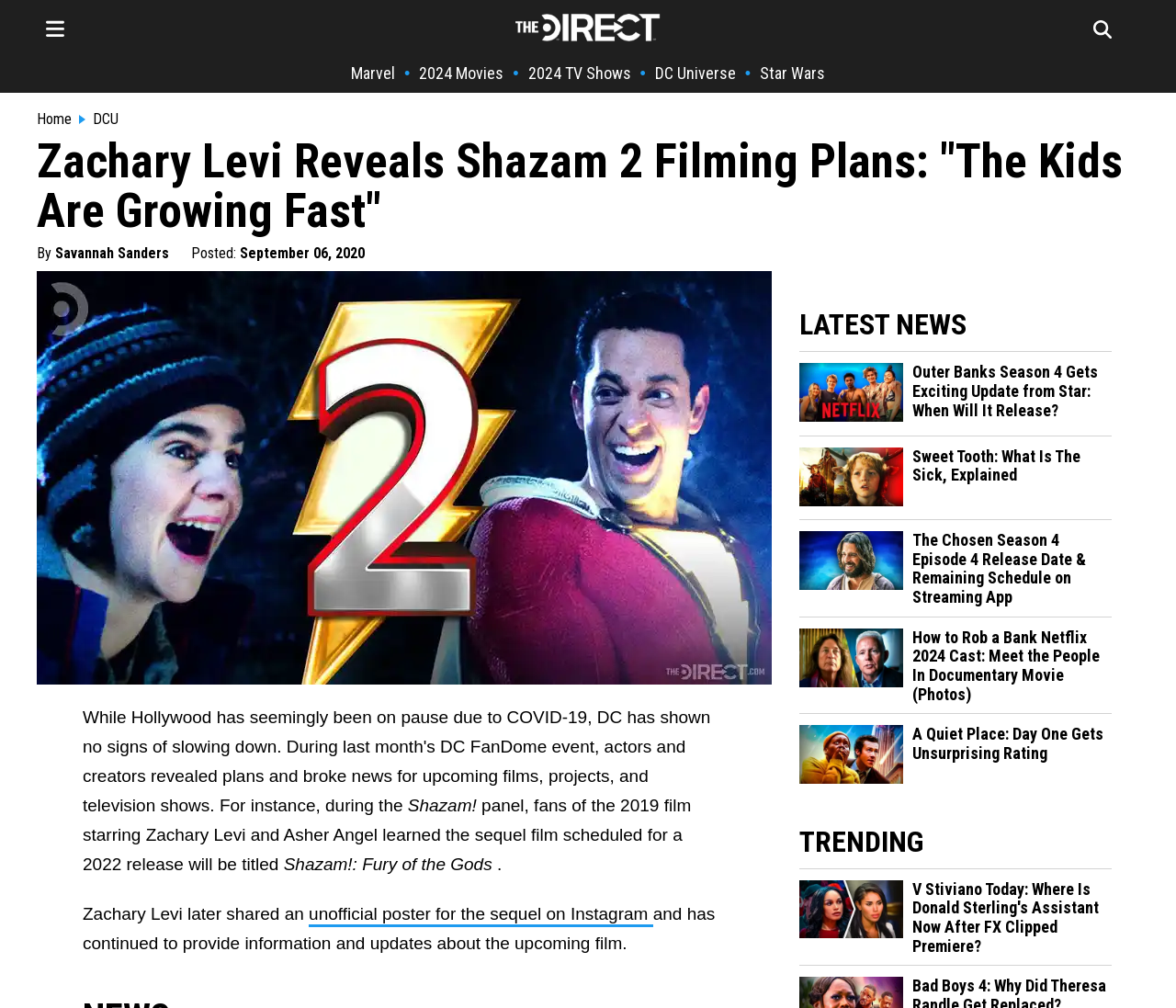Specify the bounding box coordinates of the element's area that should be clicked to execute the given instruction: "Click The Direct Homepage". The coordinates should be four float numbers between 0 and 1, i.e., [left, top, right, bottom].

[0.438, 0.028, 0.562, 0.044]